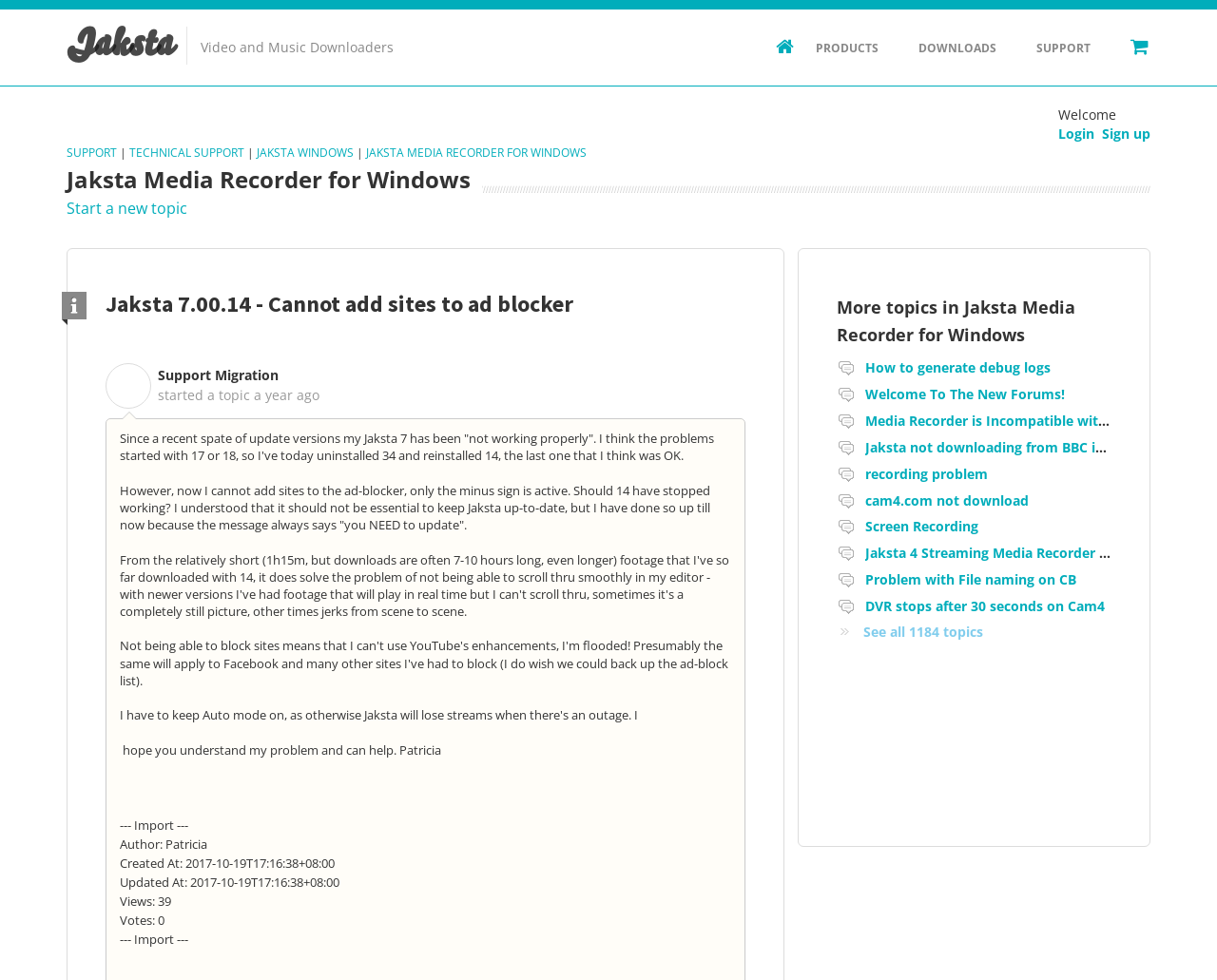Determine the bounding box coordinates in the format (top-left x, top-left y, bottom-right x, bottom-right y). Ensure all values are floating point numbers between 0 and 1. Identify the bounding box of the UI element described by: Jaksta Windows

[0.211, 0.147, 0.291, 0.164]